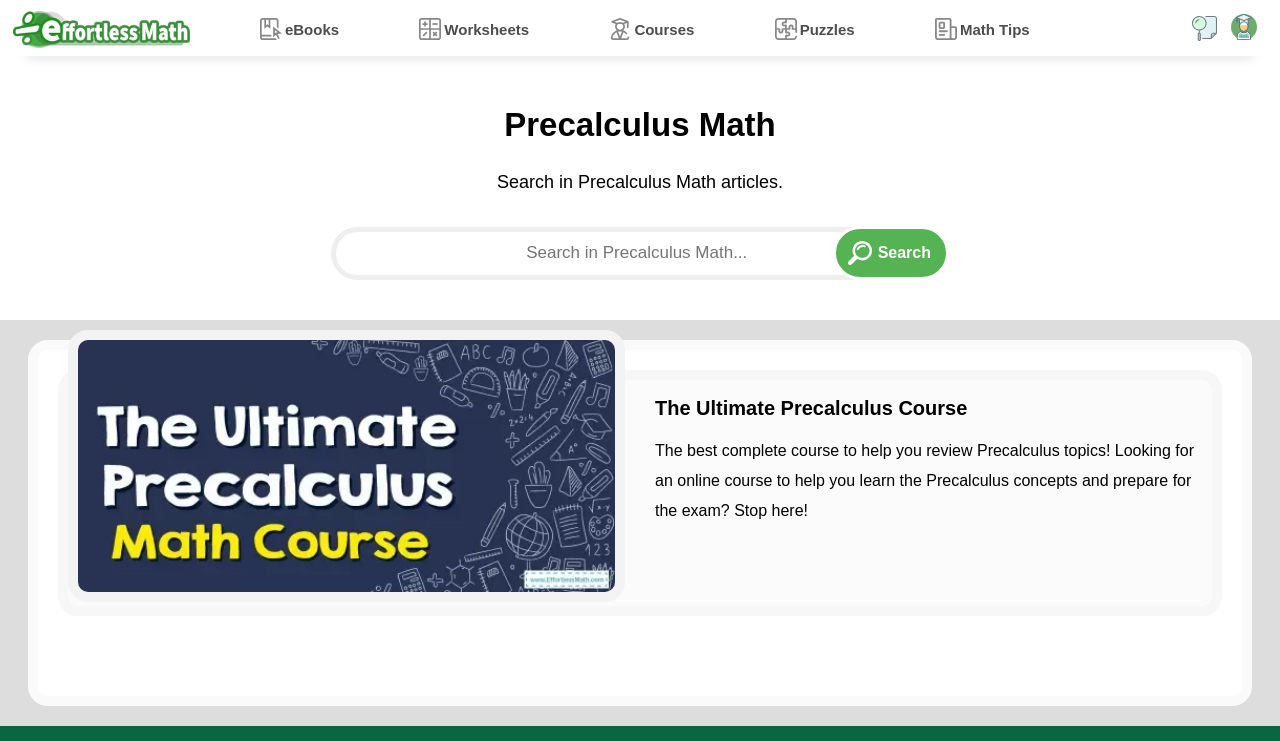What is the name of the course featured on this webpage?
Based on the image, provide your answer in one word or phrase.

The Ultimate Precalculus Course